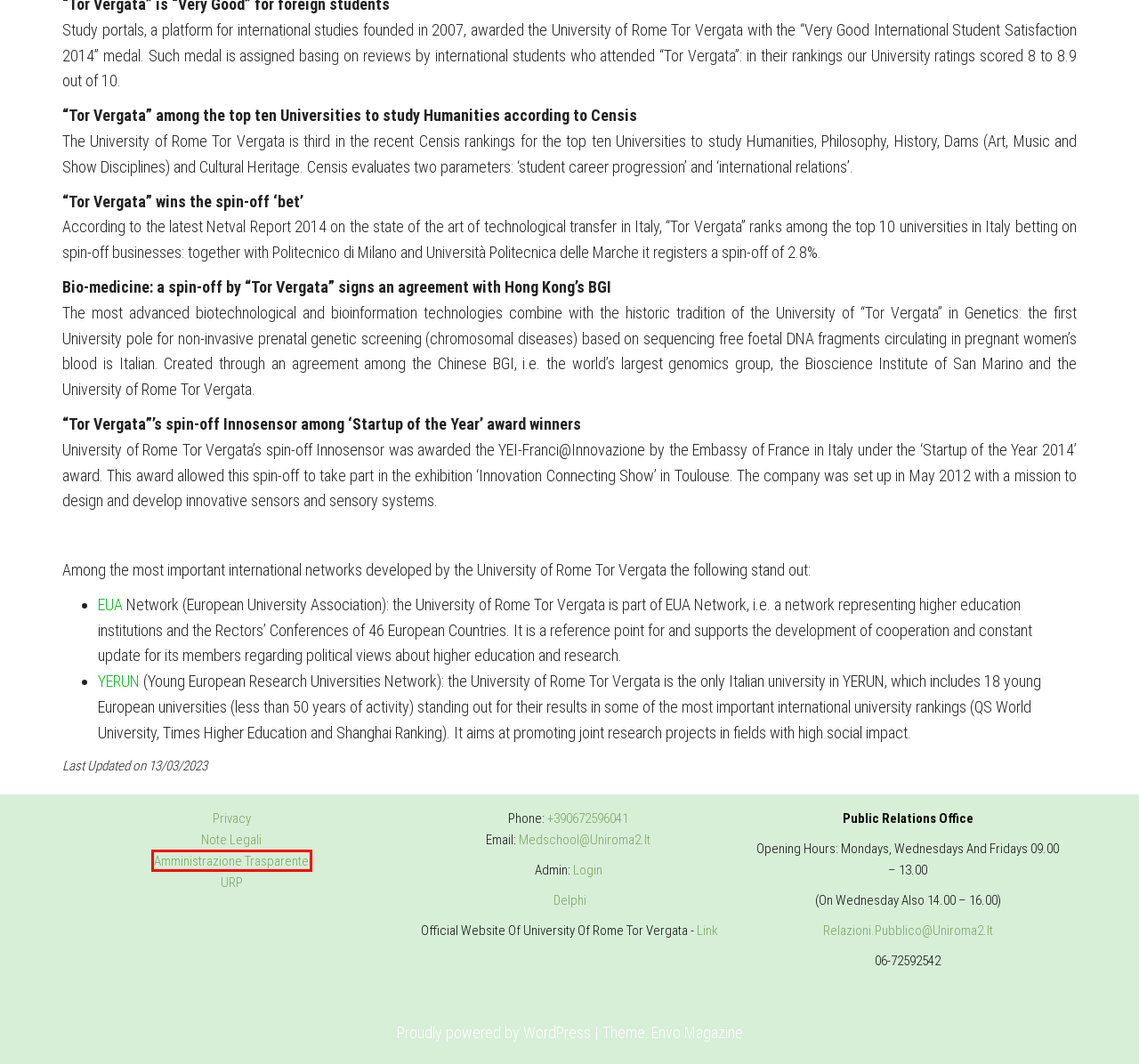Observe the provided screenshot of a webpage with a red bounding box around a specific UI element. Choose the webpage description that best fits the new webpage after you click on the highlighted element. These are your options:
A. Homepage Università degli Studi di Roma Tor Vergata
B. Privacy – IMS – International Medical School
C. Amministrazione Trasparente | Università degli Studi di Roma "Tor Vergata"
D. URP - Ufficio Relazioni con il Pubblico
E. Blog Tool, Publishing Platform, and CMS – WordPress.org
F. Free Responsive WordPress Themes - EnvoThemes
G. Yerun - Young European Research Universities Network
H. EUA

C